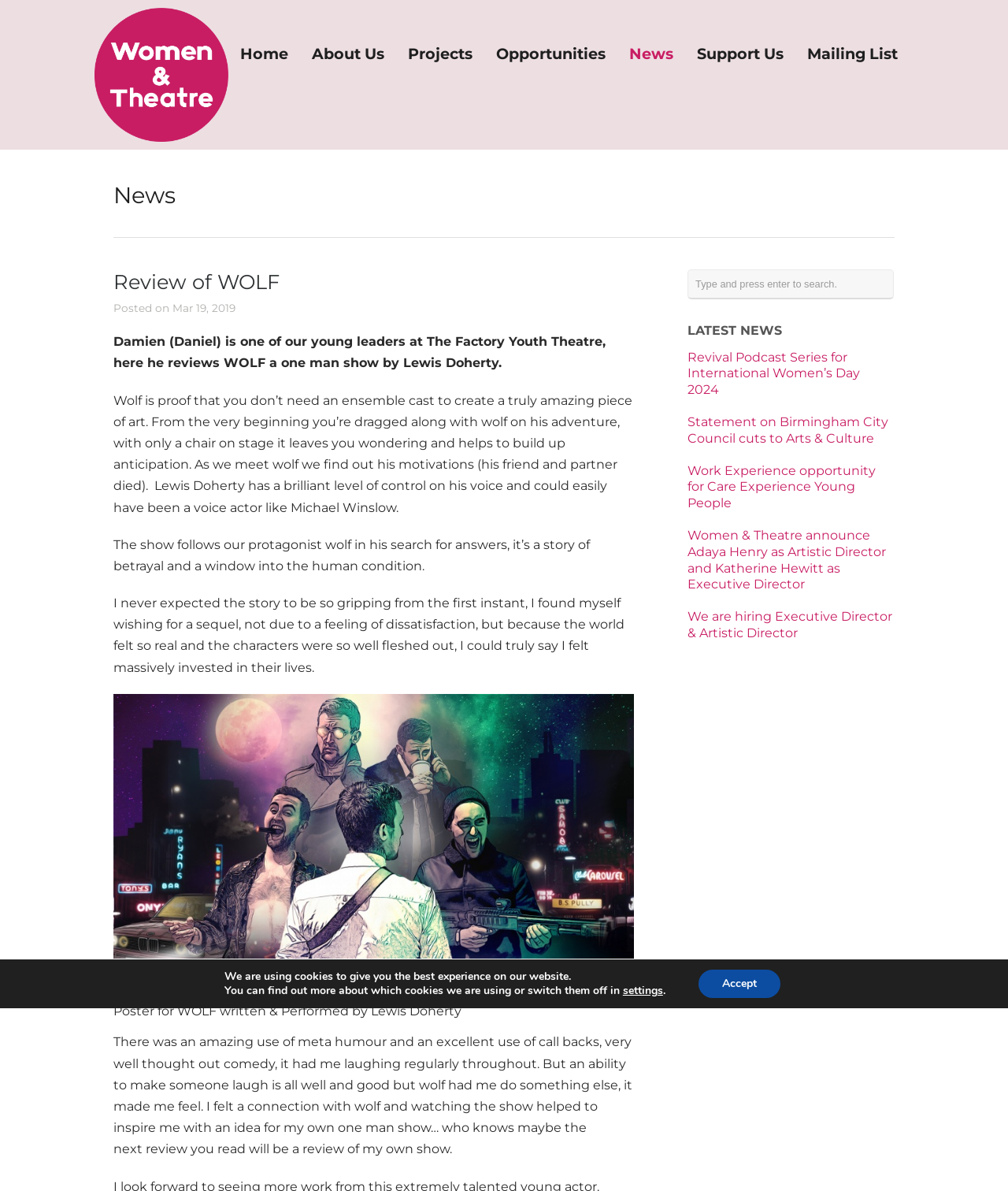What is the name of the organization mentioned in the webpage?
Give a one-word or short-phrase answer derived from the screenshot.

Women and Theatre